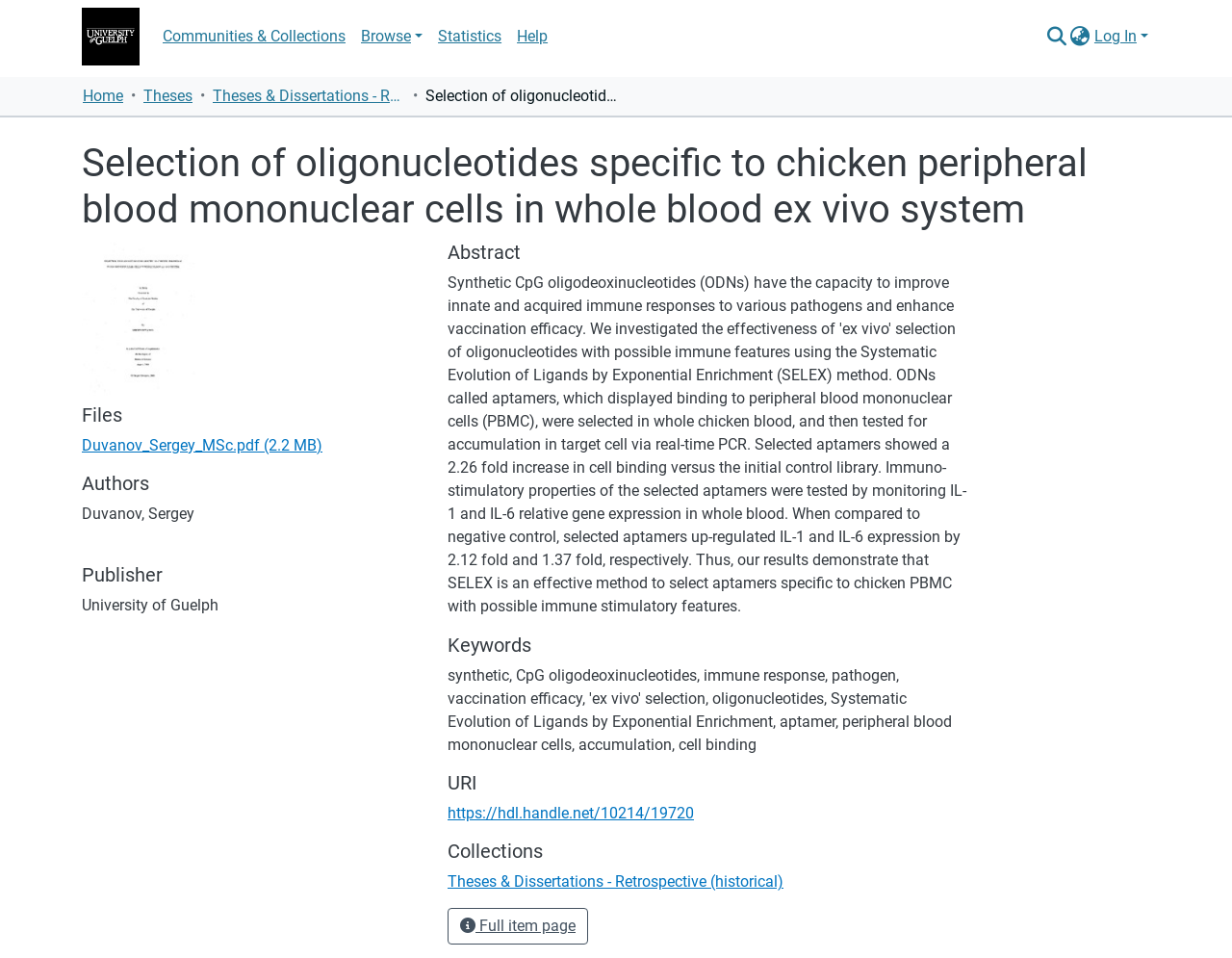Locate the bounding box of the user interface element based on this description: "Submit search".

[0.842, 0.023, 0.867, 0.053]